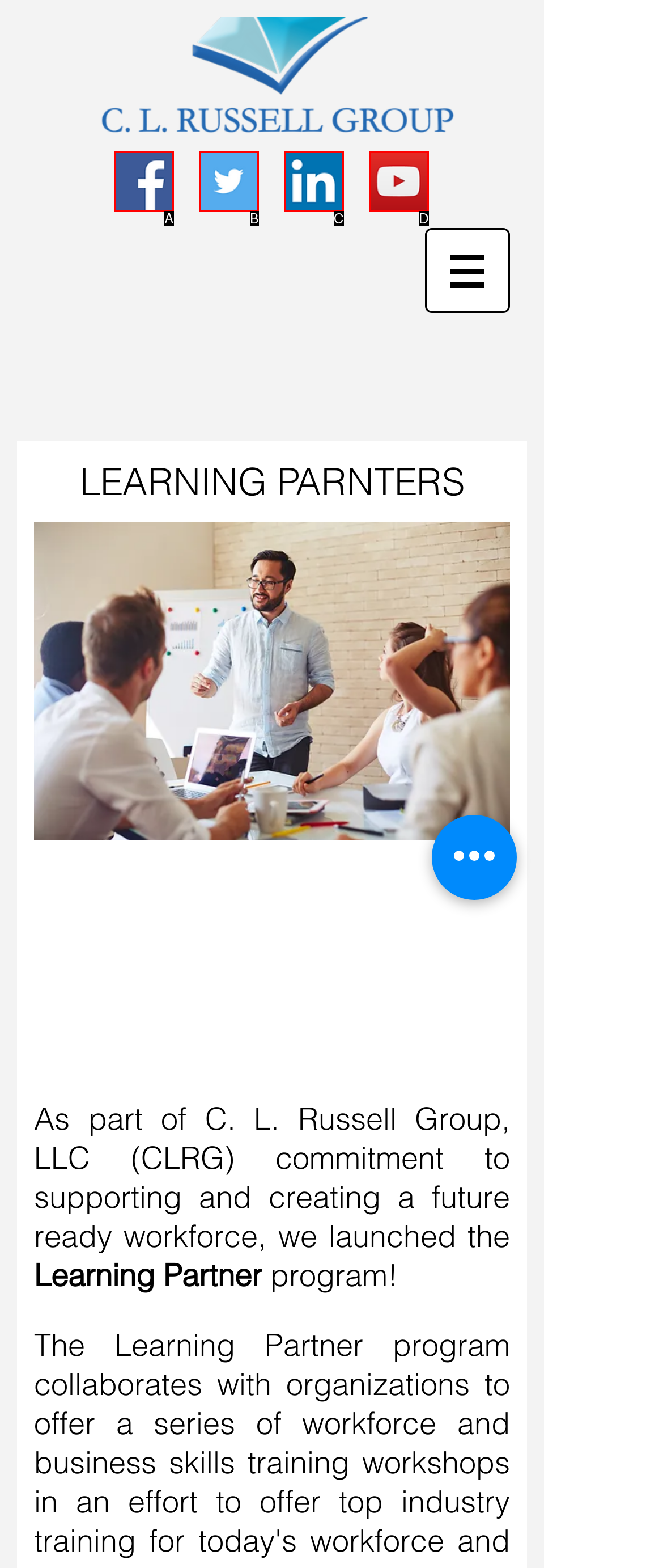Determine which option matches the description: aria-label="YouTube". Answer using the letter of the option.

D